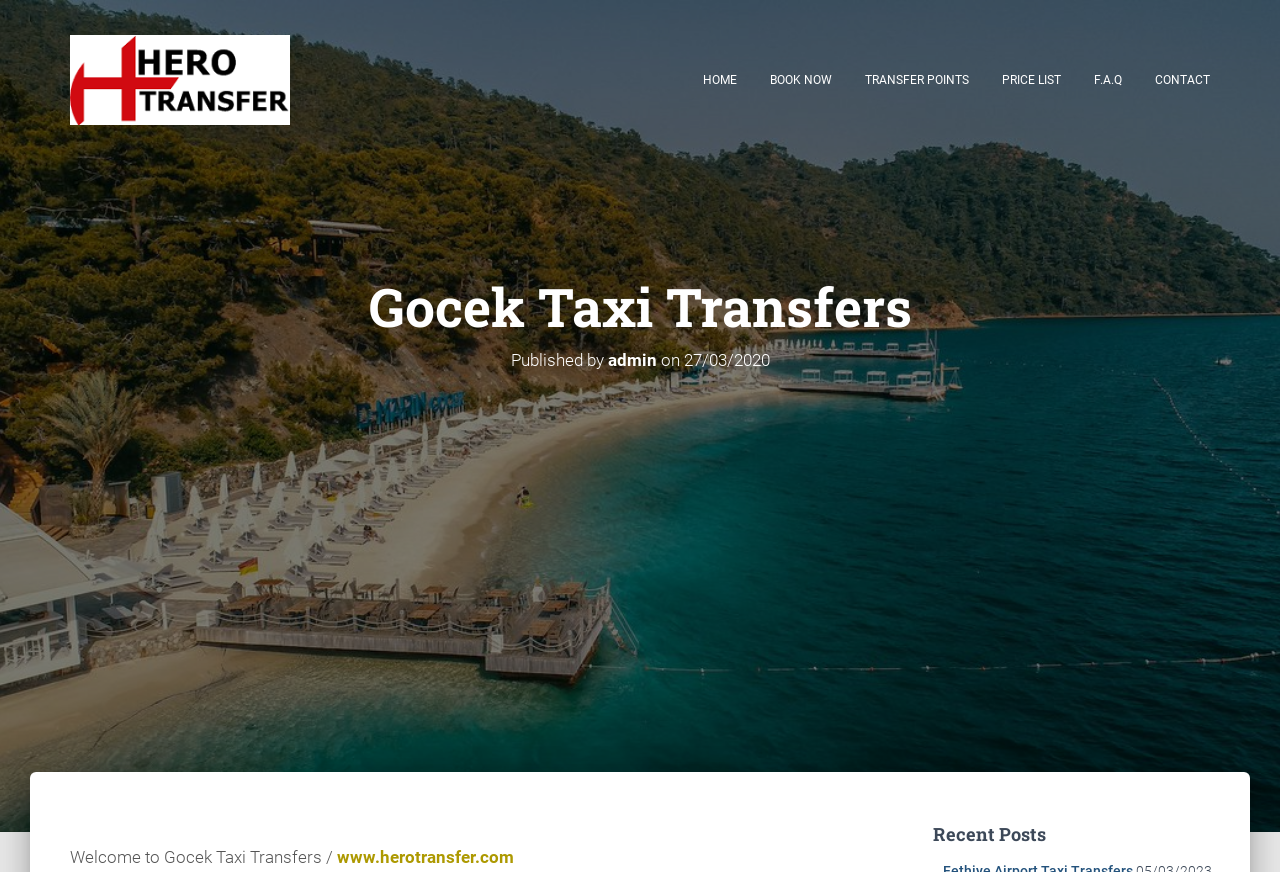Predict the bounding box coordinates of the area that should be clicked to accomplish the following instruction: "Book a transfer now". The bounding box coordinates should consist of four float numbers between 0 and 1, i.e., [left, top, right, bottom].

[0.59, 0.063, 0.662, 0.121]